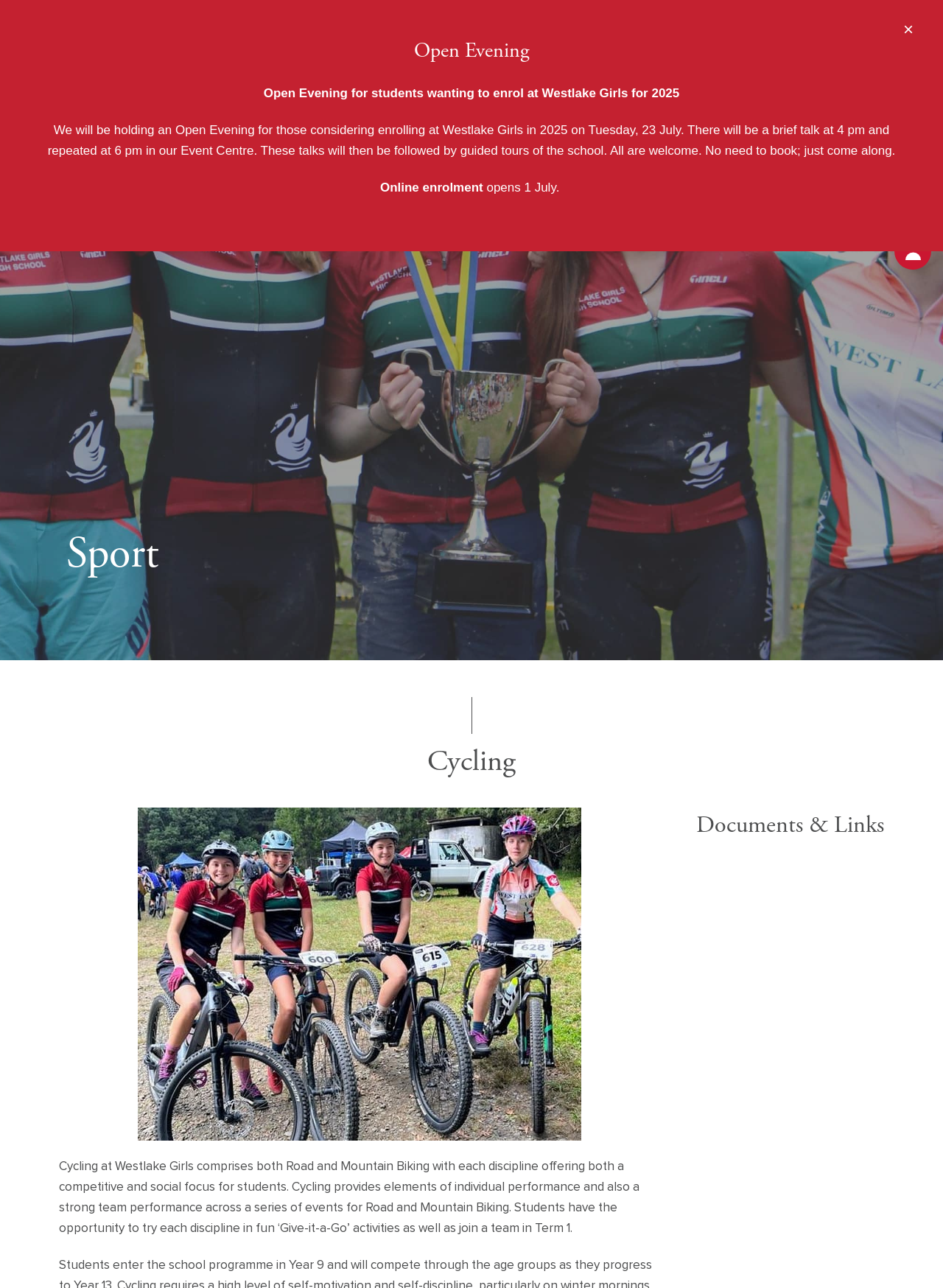Find the bounding box coordinates of the element I should click to carry out the following instruction: "Read more about Cycling".

[0.055, 0.581, 0.945, 0.604]